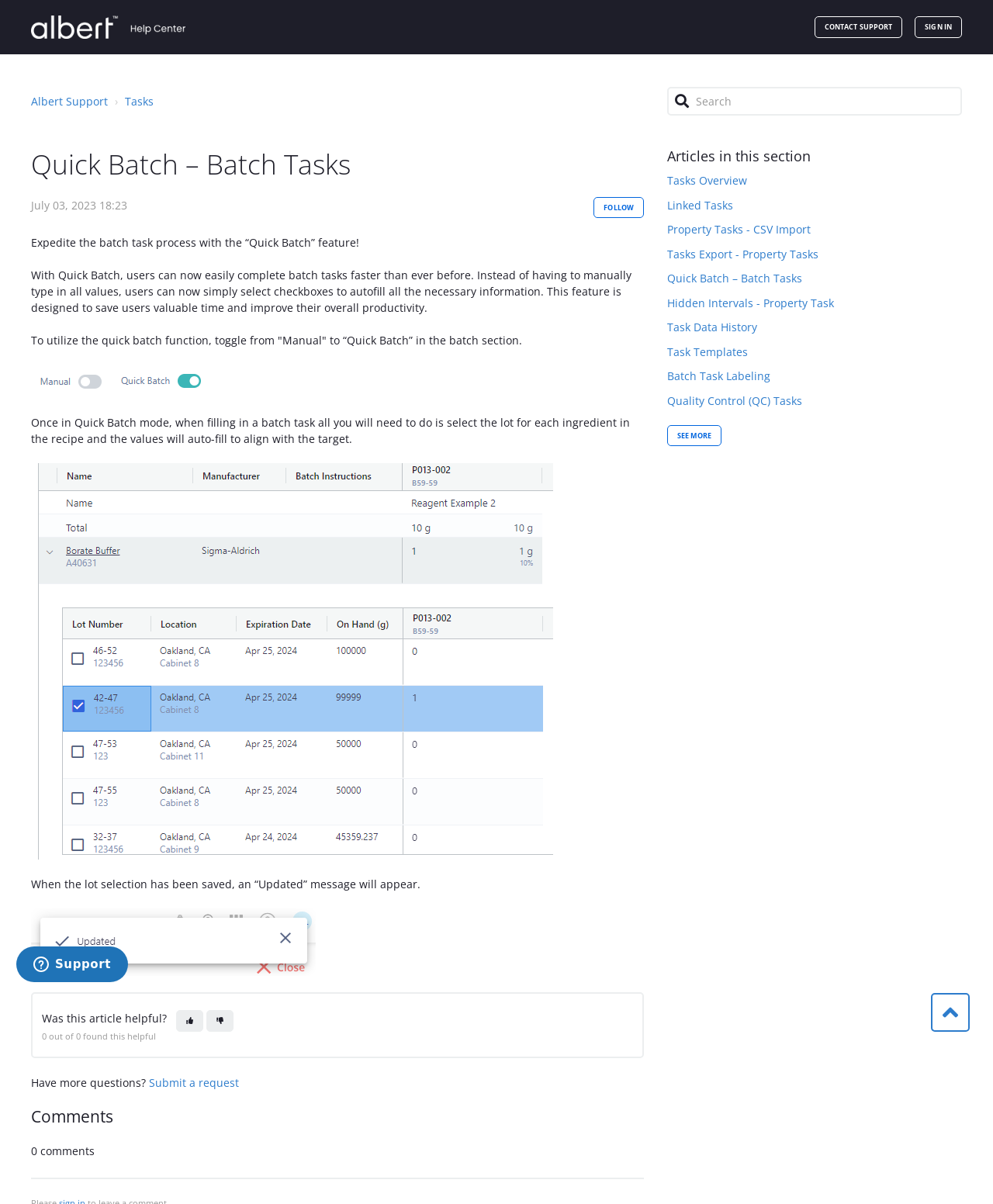What is the alternative to 'Manual' mode in the batch section?
Using the image, elaborate on the answer with as much detail as possible.

According to the webpage content, to utilize the quick batch function, users need to toggle from 'Manual' to 'Quick Batch' in the batch section, suggesting that Quick Batch is an alternative mode to Manual mode.